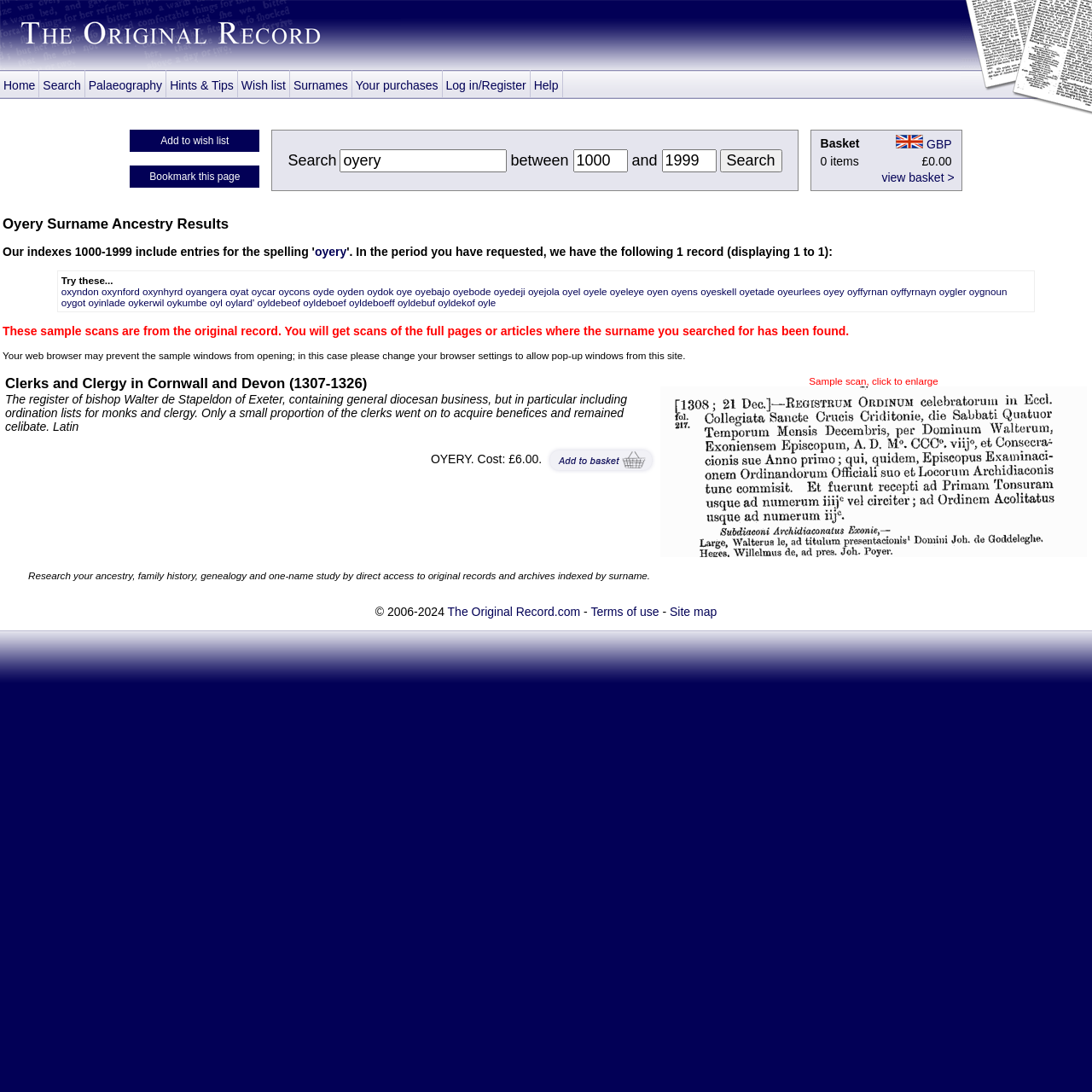Pinpoint the bounding box coordinates of the clickable area needed to execute the instruction: "Add to wish list". The coordinates should be specified as four float numbers between 0 and 1, i.e., [left, top, right, bottom].

[0.119, 0.119, 0.238, 0.139]